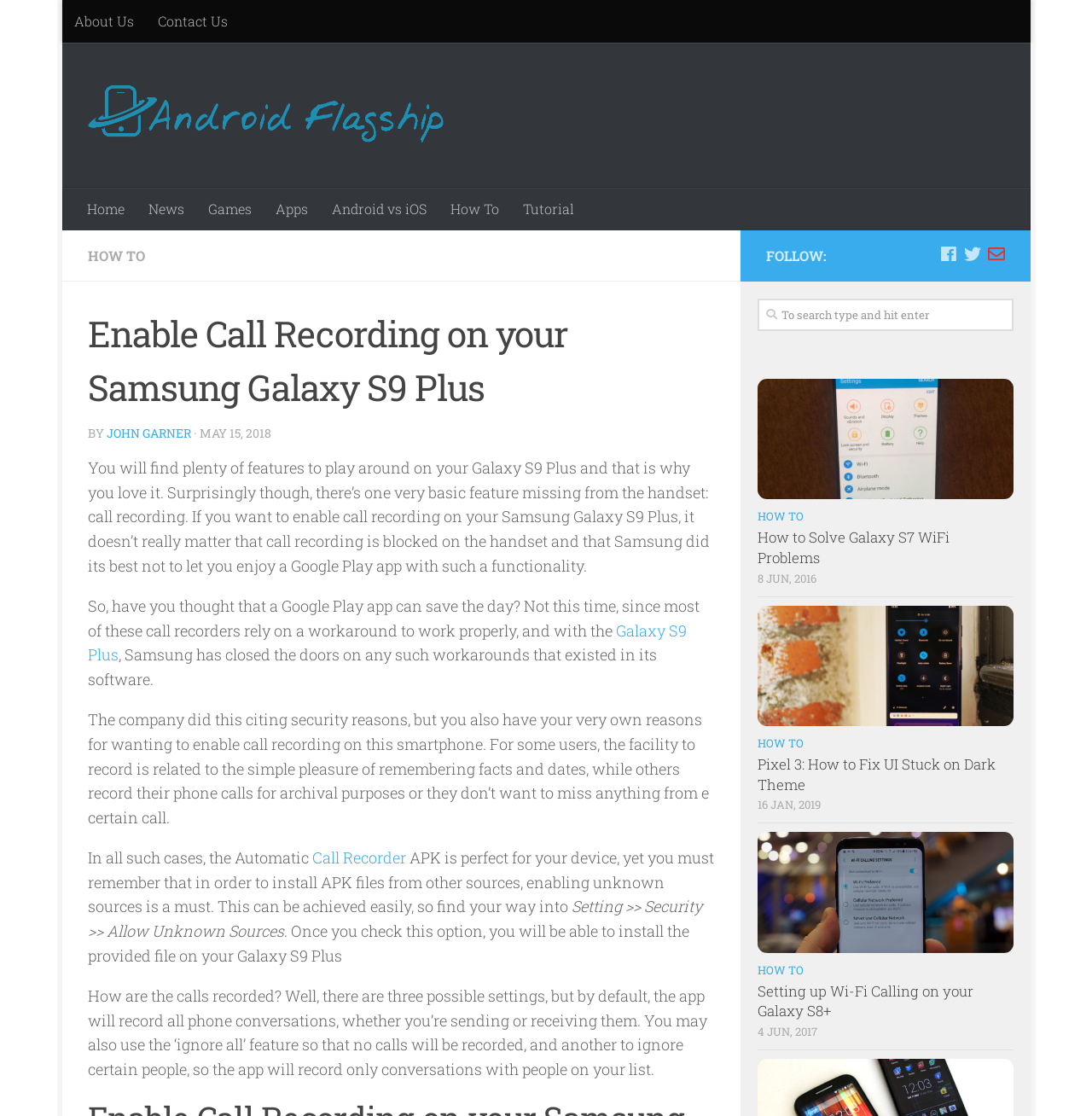Specify the bounding box coordinates of the area that needs to be clicked to achieve the following instruction: "Click on About Us".

[0.057, 0.0, 0.133, 0.038]